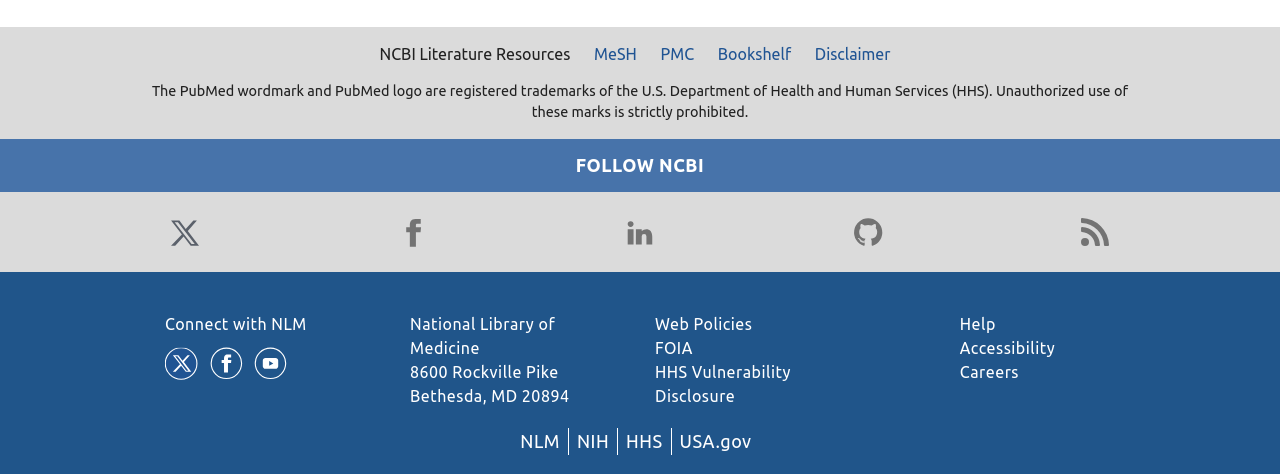Answer the following query concisely with a single word or phrase:
What is the address of the library?

8600 Rockville Pike Bethesda, MD 20894